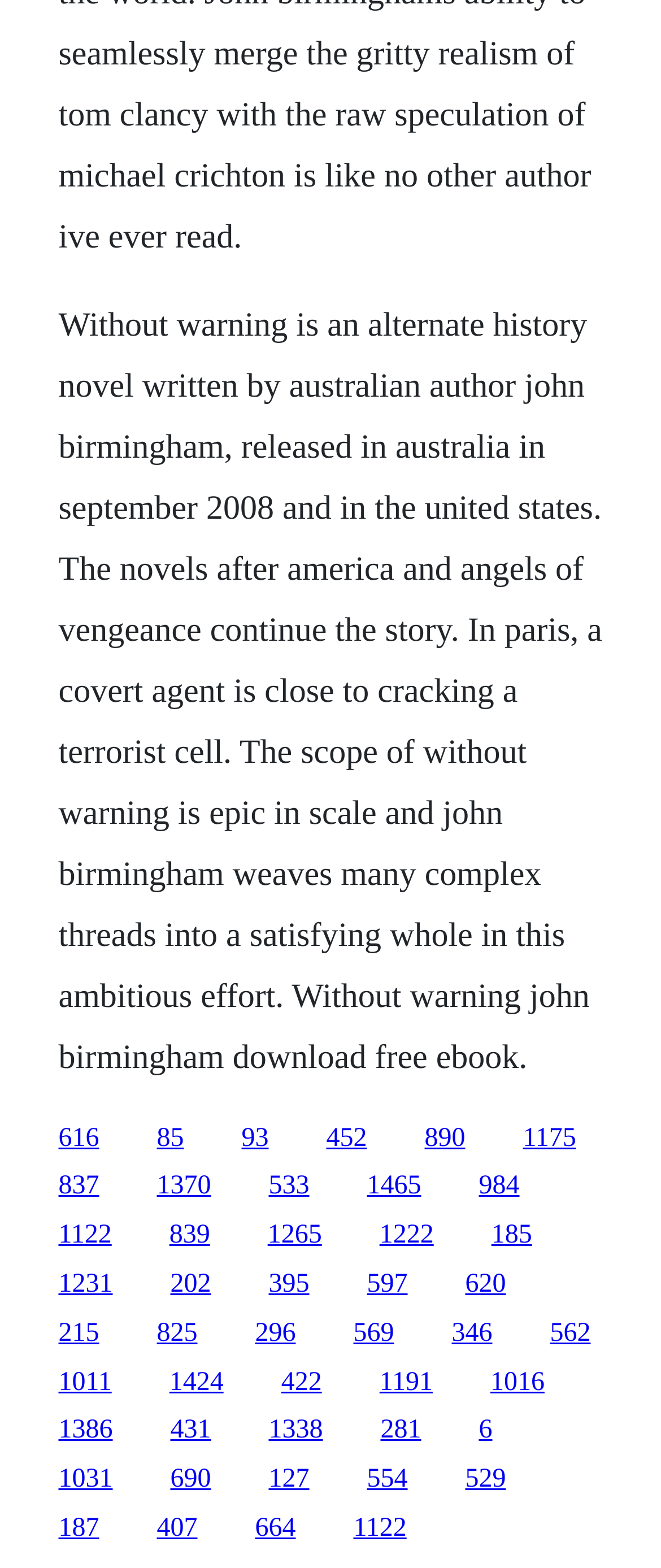Please respond to the question using a single word or phrase:
What is the book 'Without Warning' about?

Alternate history novel